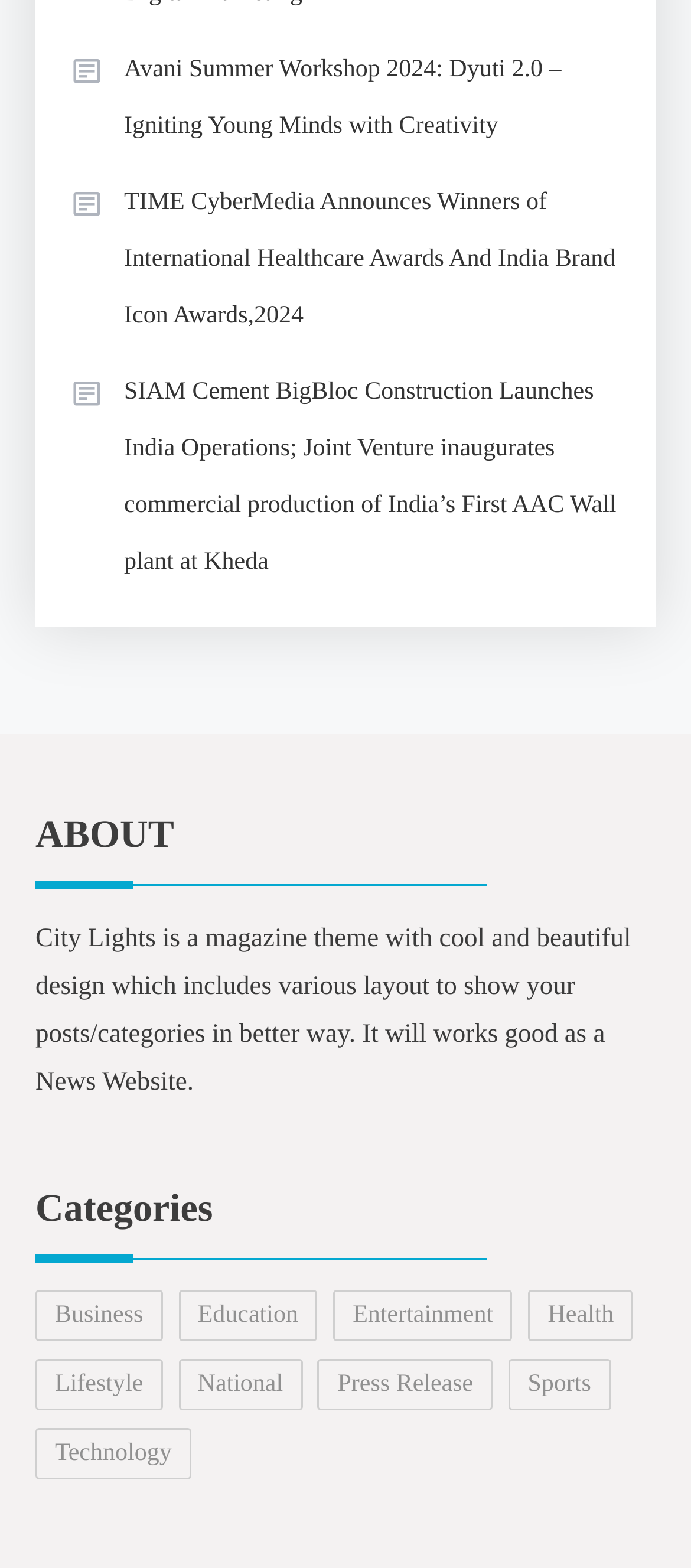Pinpoint the bounding box coordinates of the clickable element needed to complete the instruction: "read about SIAM Cement BigBloc Construction". The coordinates should be provided as four float numbers between 0 and 1: [left, top, right, bottom].

[0.103, 0.232, 0.897, 0.377]